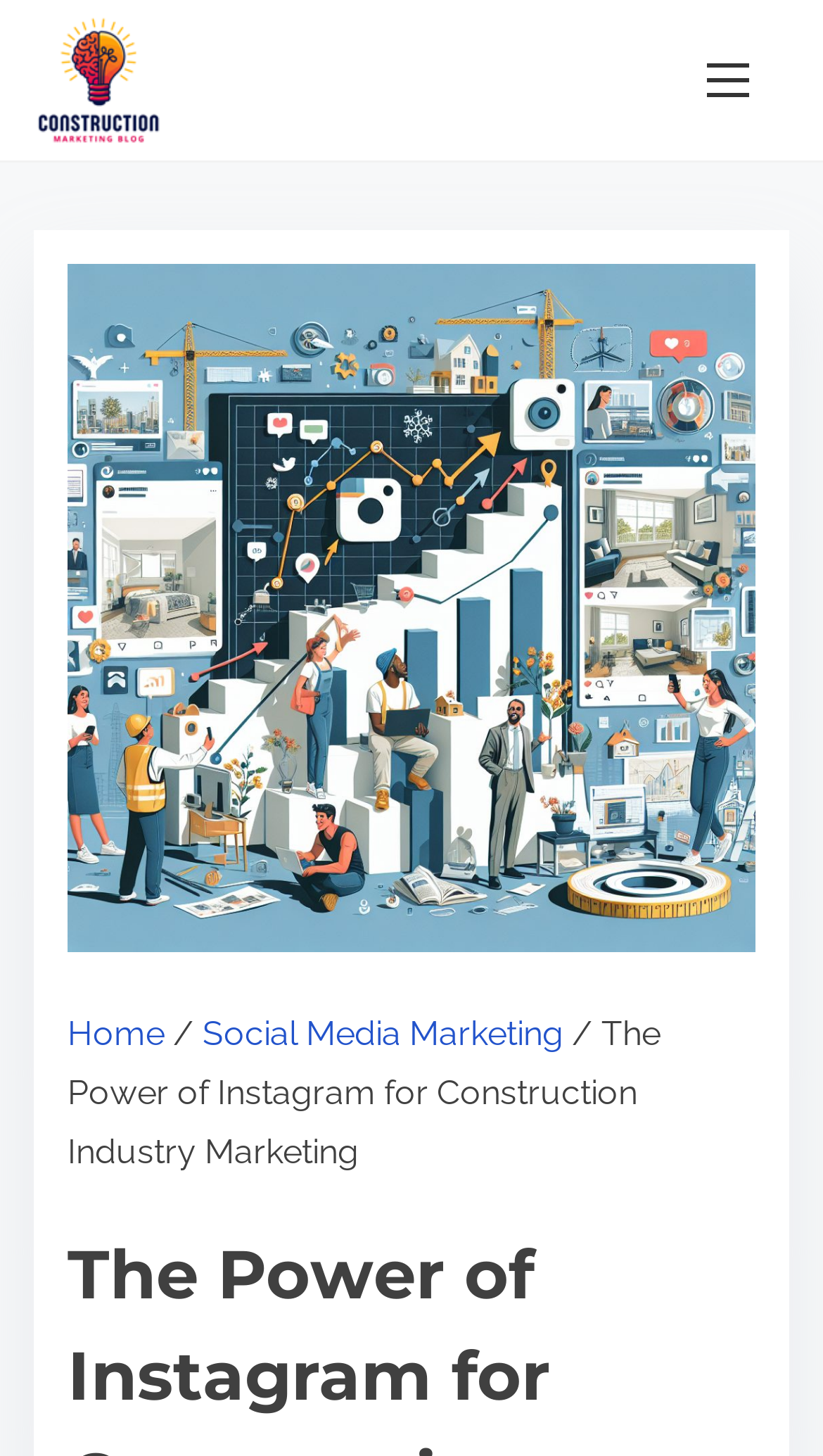Using the given element description, provide the bounding box coordinates (top-left x, top-left y, bottom-right x, bottom-right y) for the corresponding UI element in the screenshot: Home

[0.082, 0.696, 0.2, 0.724]